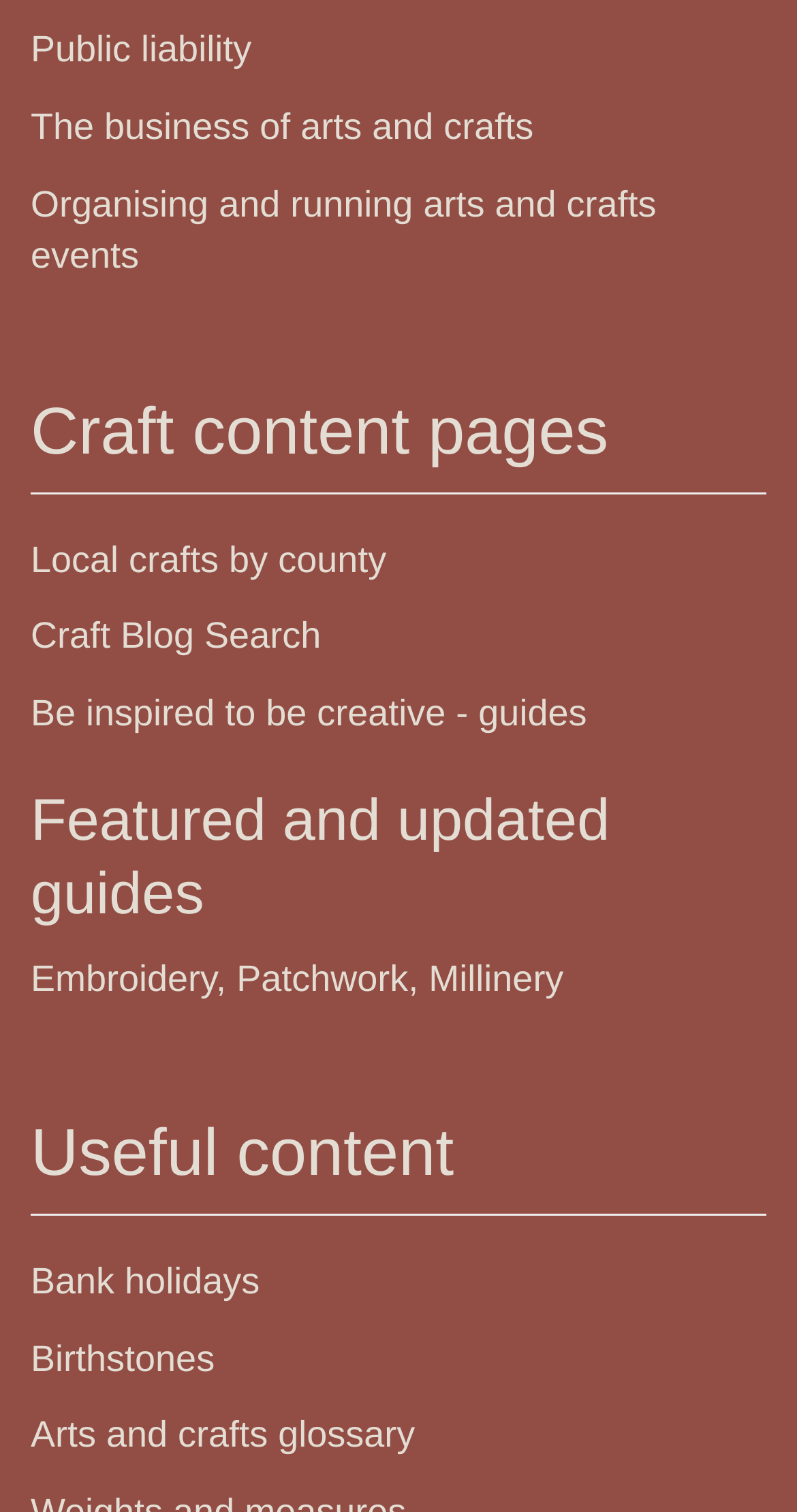Pinpoint the bounding box coordinates of the area that must be clicked to complete this instruction: "Learn about embroidery".

[0.038, 0.633, 0.271, 0.66]